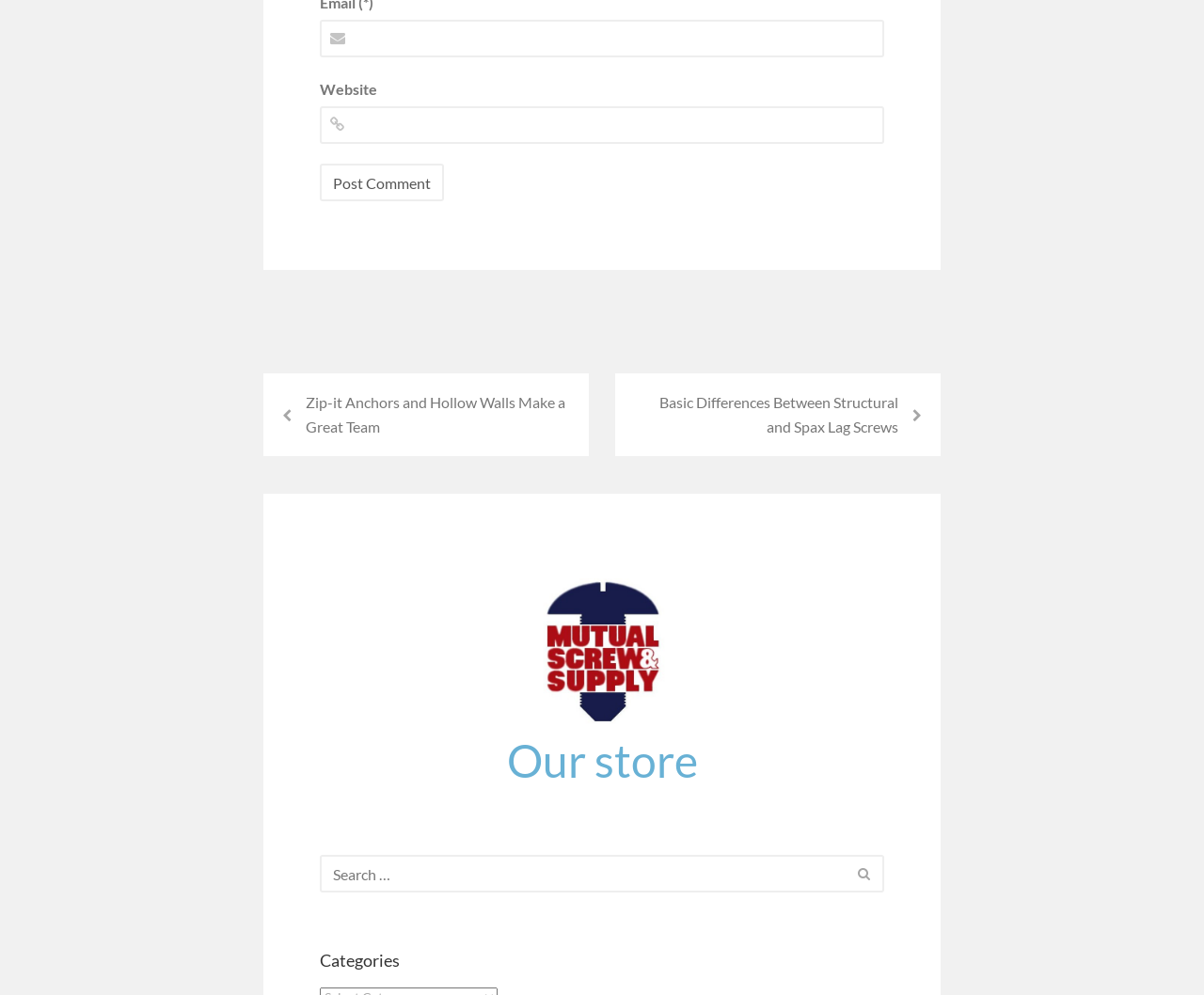Determine the bounding box coordinates of the clickable region to follow the instruction: "Enter email address".

[0.266, 0.019, 0.734, 0.057]